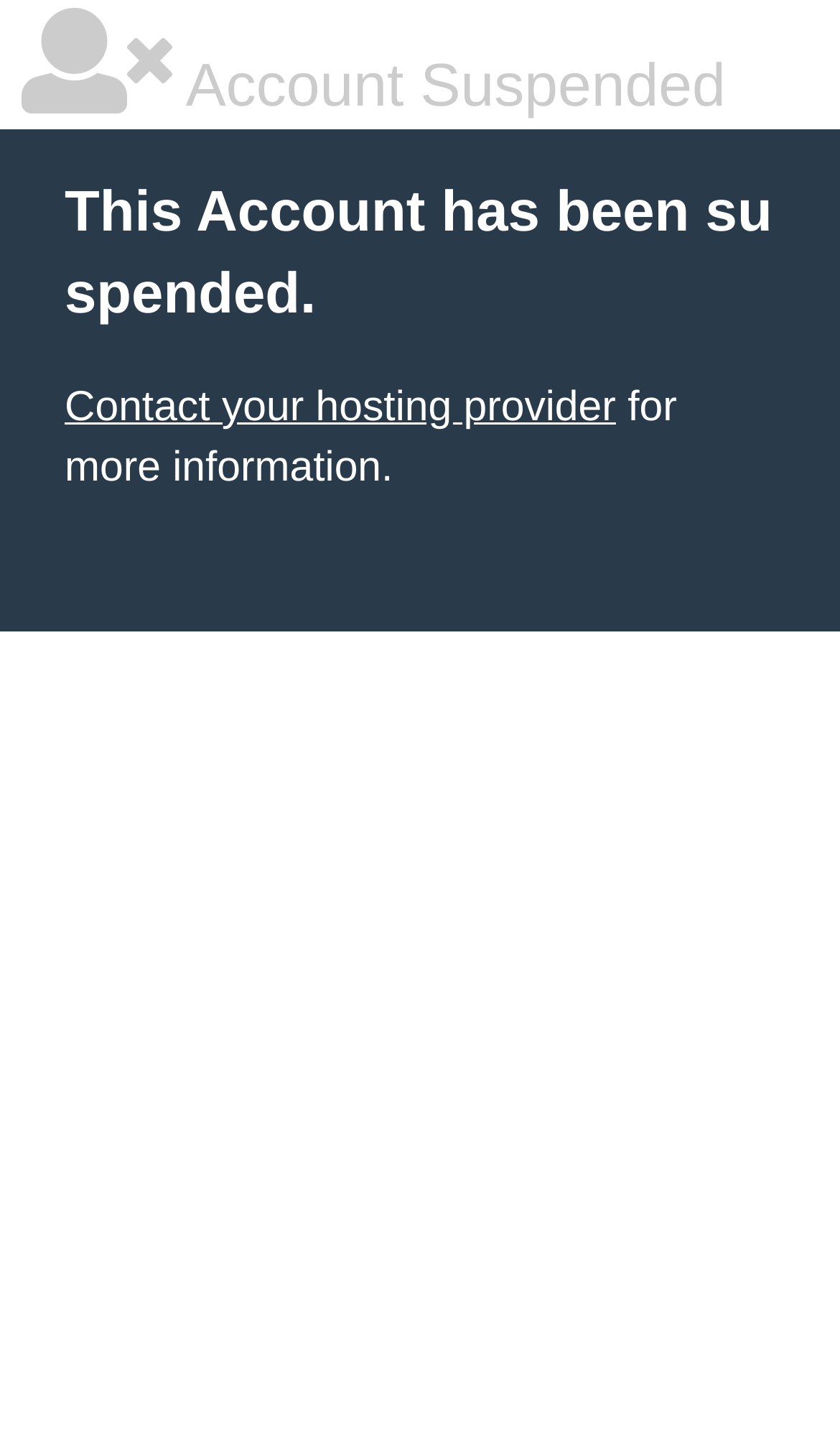Find the bounding box coordinates of the UI element according to this description: "Contact your hosting provider".

[0.077, 0.268, 0.733, 0.301]